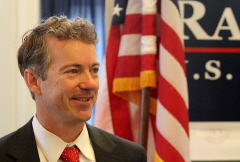What is visible in the background?
Could you answer the question with a detailed and thorough explanation?

In the background of the image, the U.S. flag is visible, which symbolizes a patriotic theme and suggests that the event or campaign appearance is related to American politics or policies.